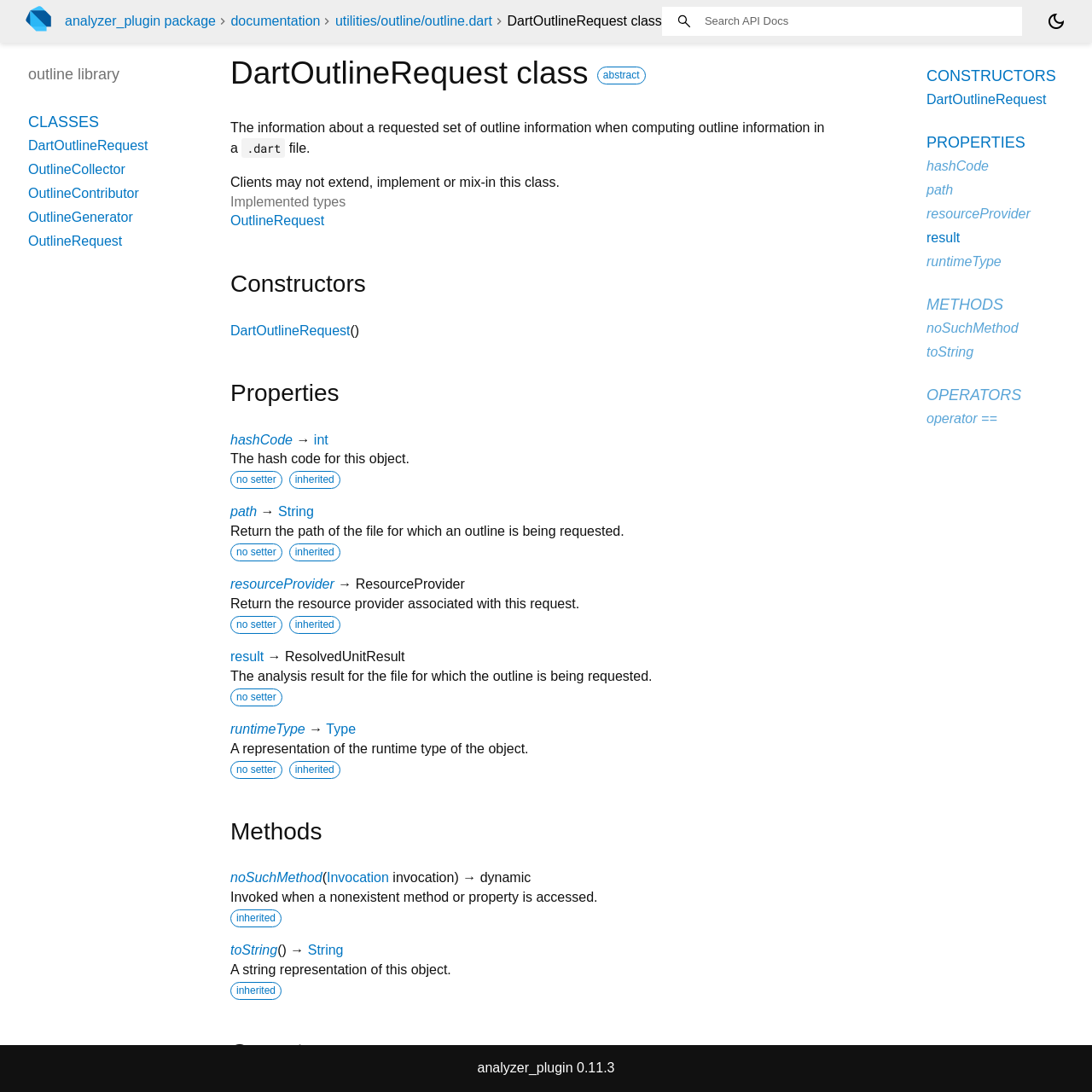Determine the bounding box coordinates of the area to click in order to meet this instruction: "View DartOutlineRequest class abstract".

[0.211, 0.047, 0.819, 0.088]